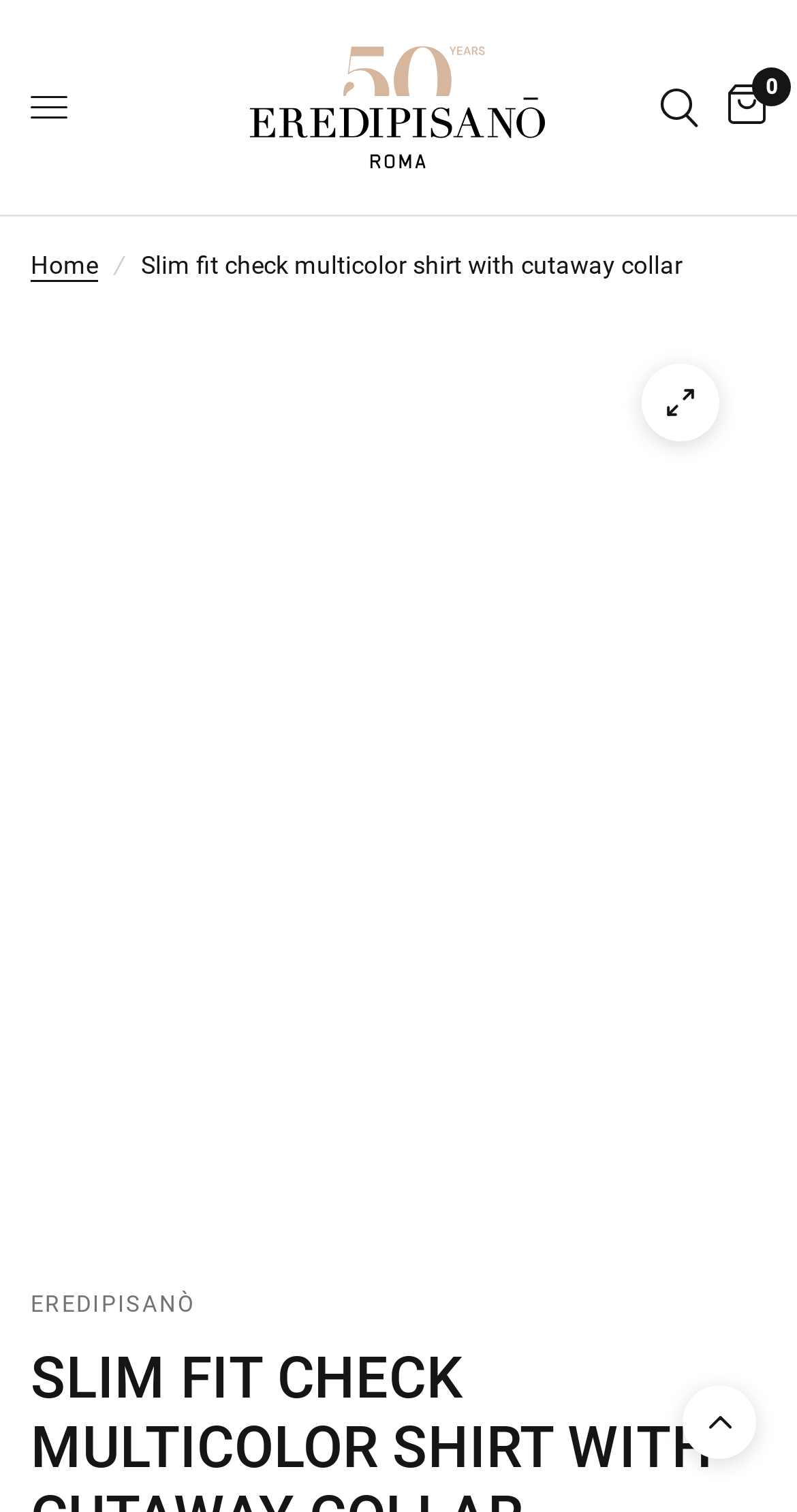Identify the bounding box coordinates for the UI element described by the following text: "parent_node: 0". Provide the coordinates as four float numbers between 0 and 1, in the format [left, top, right, bottom].

[0.298, 0.027, 0.702, 0.115]